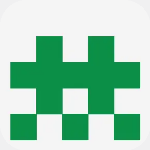What is the primary focus of the Stereopix collection?
Based on the image, answer the question with as much detail as possible.

The primary focus of the Stereopix collection can be determined by reading the caption, which states that the collection focuses on wartime imagery, specifically depicting scenes from 1940, a critical year during World War II.